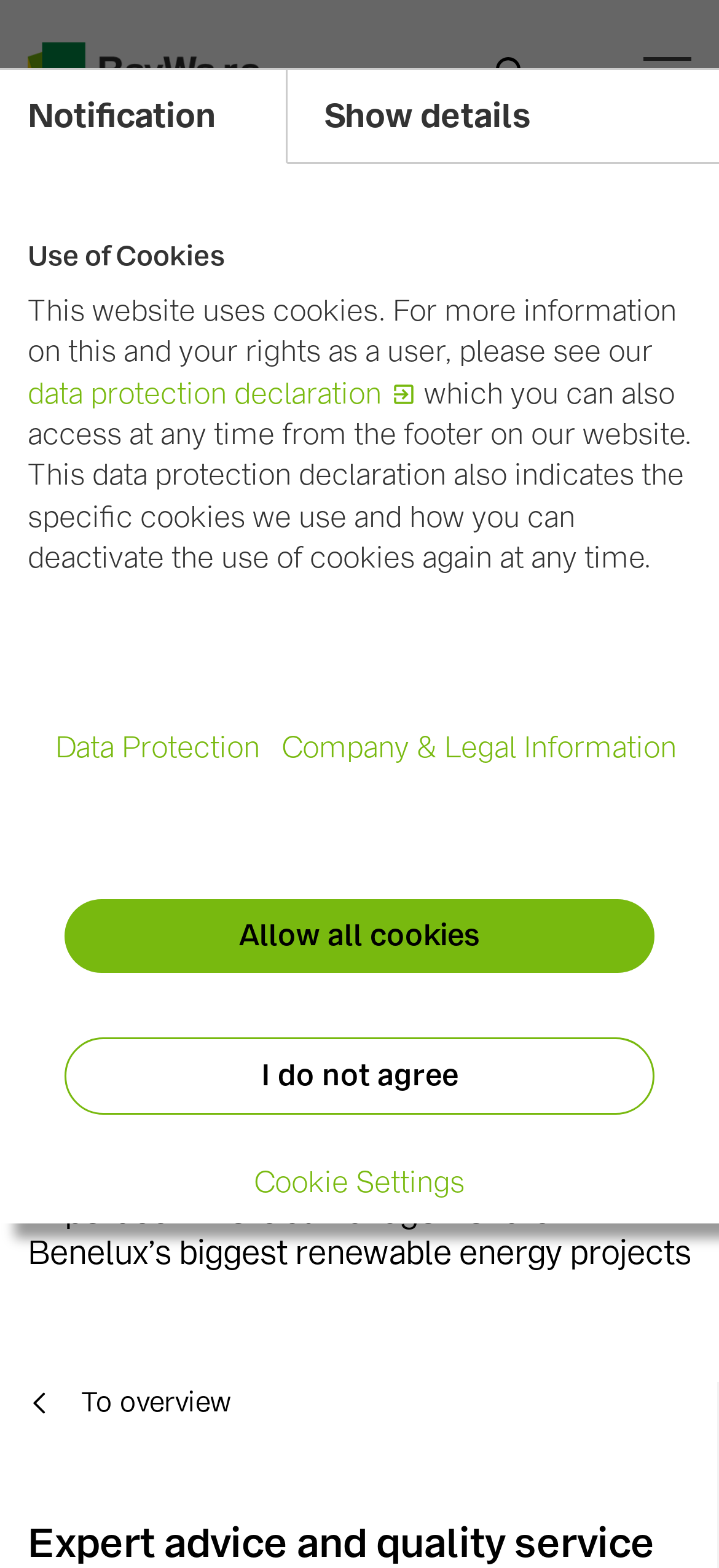What type of management does the company provide? Analyze the screenshot and reply with just one word or a short phrase.

Commercial management